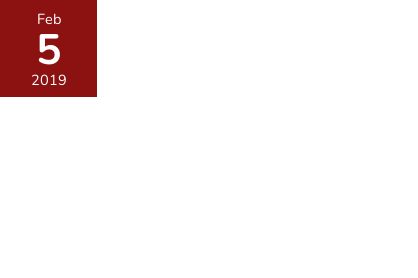Create a detailed narrative of what is happening in the image.

The image depicts a calendar icon marked with the date February 5, 2019. The date is prominently displayed in white text on a deep red background, contrasting with the lighter elements of the calendar. This visual representation suggests significance, possibly indicating a key event or the publication date of the related content. The clean design focuses on the date, effectively drawing attention to it while conveying a sense of formality and importance.